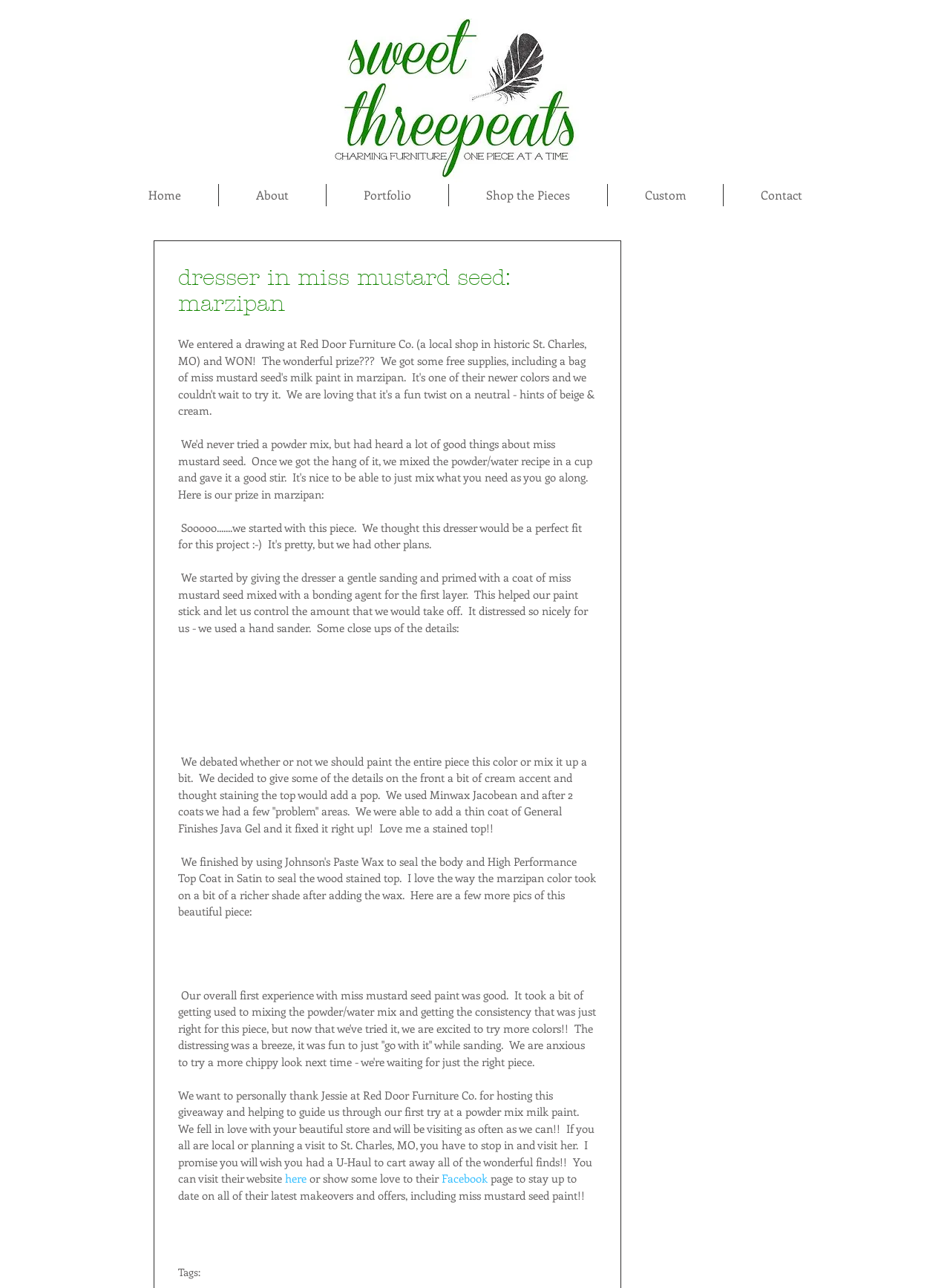Given the description: "0", determine the bounding box coordinates of the UI element. The coordinates should be formatted as four float numbers between 0 and 1, [left, top, right, bottom].

None